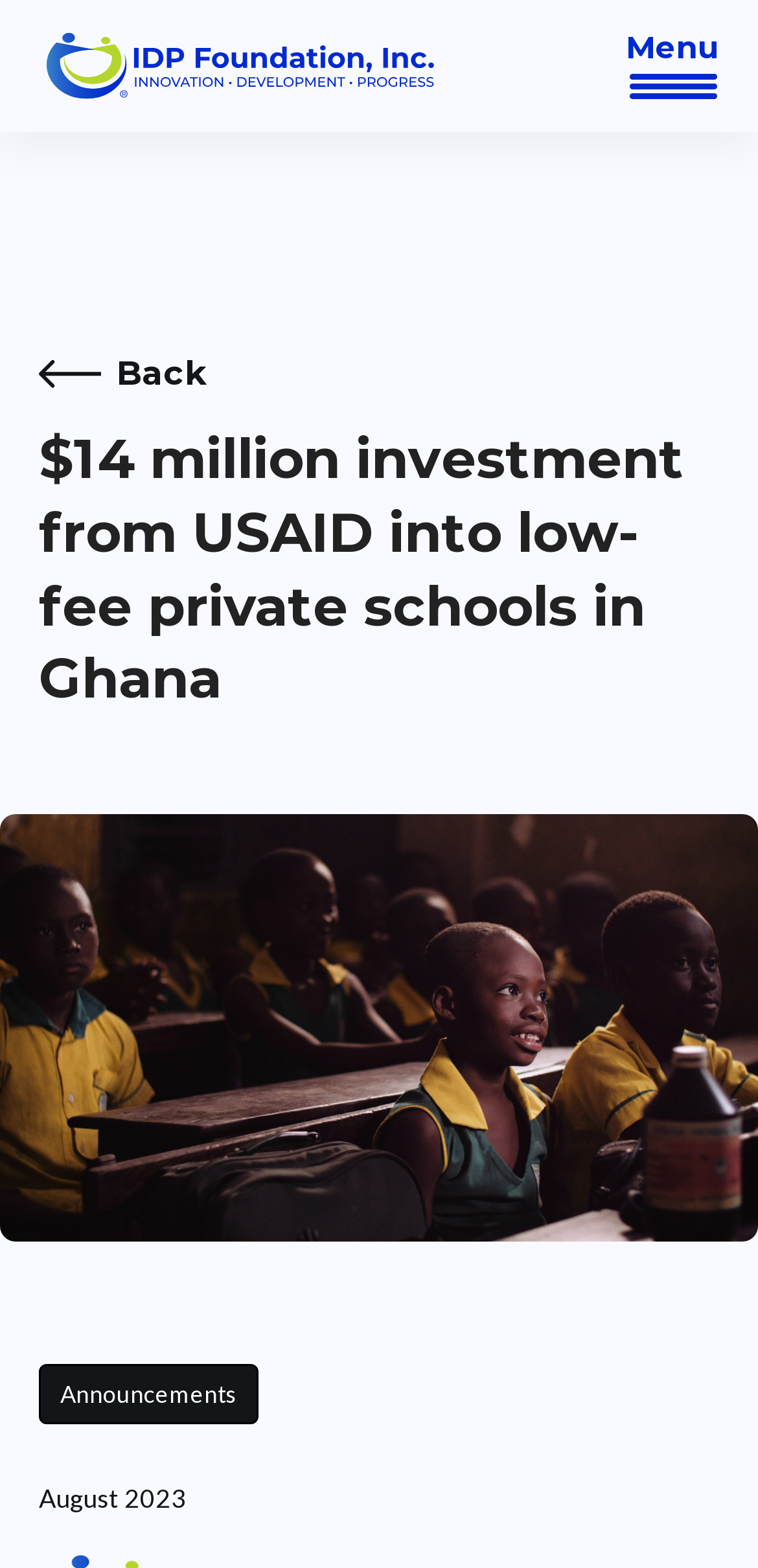Please extract the title of the webpage.

$14 million investment from USAID into low-fee private schools in Ghana